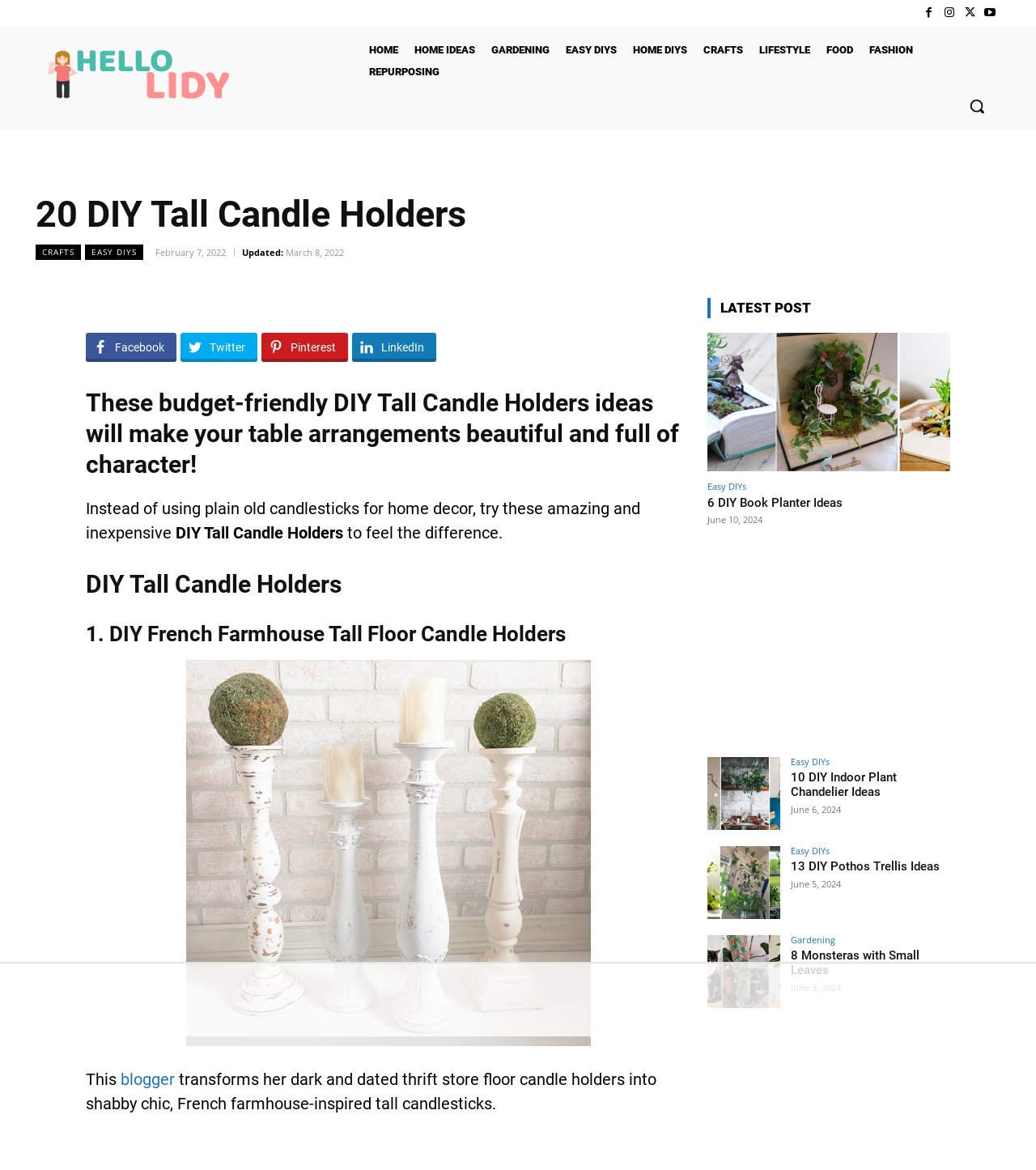Given the element description: "Easy DIYs", predict the bounding box coordinates of this UI element. The coordinates must be four float numbers between 0 and 1, given as [left, top, right, bottom].

[0.082, 0.209, 0.138, 0.222]